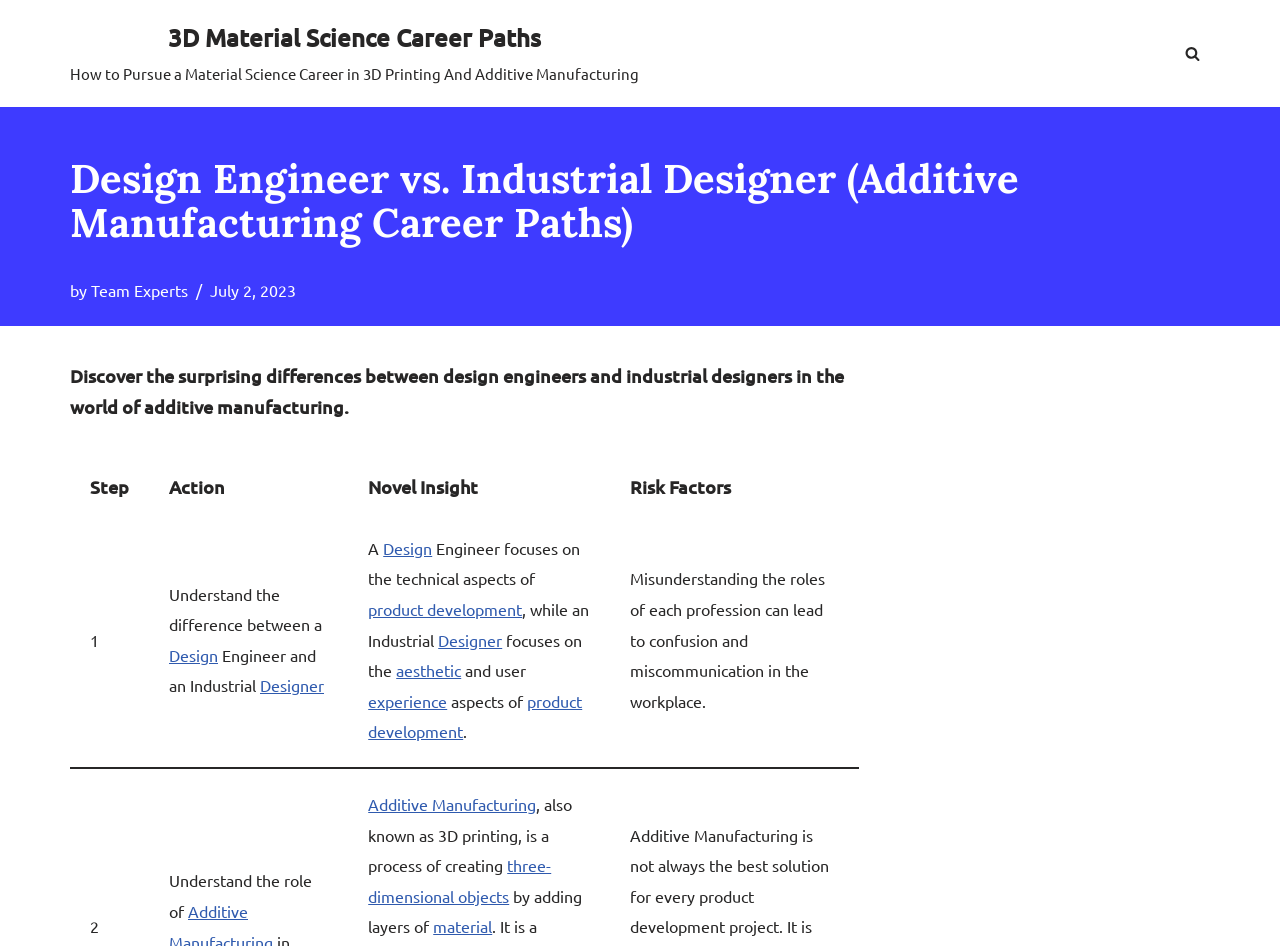Create a detailed description of the webpage's content and layout.

This webpage is about the differences between design engineers and industrial designers in the field of additive manufacturing. At the top left, there is a link to "Skip to content". Next to it, there is a link to "3D Material Science Career Paths" with a descriptive text "How to Pursue a Material Science Career in 3D Printing And Additive Manufacturing". On the top right, there is a search bar with a magnifying glass icon.

Below the search bar, the main title "Design Engineer vs. Industrial Designer (Additive Manufacturing Career Paths)" is displayed. The author's name "Team Experts" is mentioned, along with the publication date "July 2, 2023". 

The main content of the webpage is a table with four columns: "Step", "Action", "Novel Insight", and "Risk Factors". The table has two rows. The first row explains the difference between a design engineer and an industrial designer, stating that a design engineer focuses on the technical aspects of product development, while an industrial designer focuses on the aesthetic and user experience aspects of product development. The second row discusses the potential risks of misunderstanding the roles of each profession, which can lead to confusion and miscommunication in the workplace.